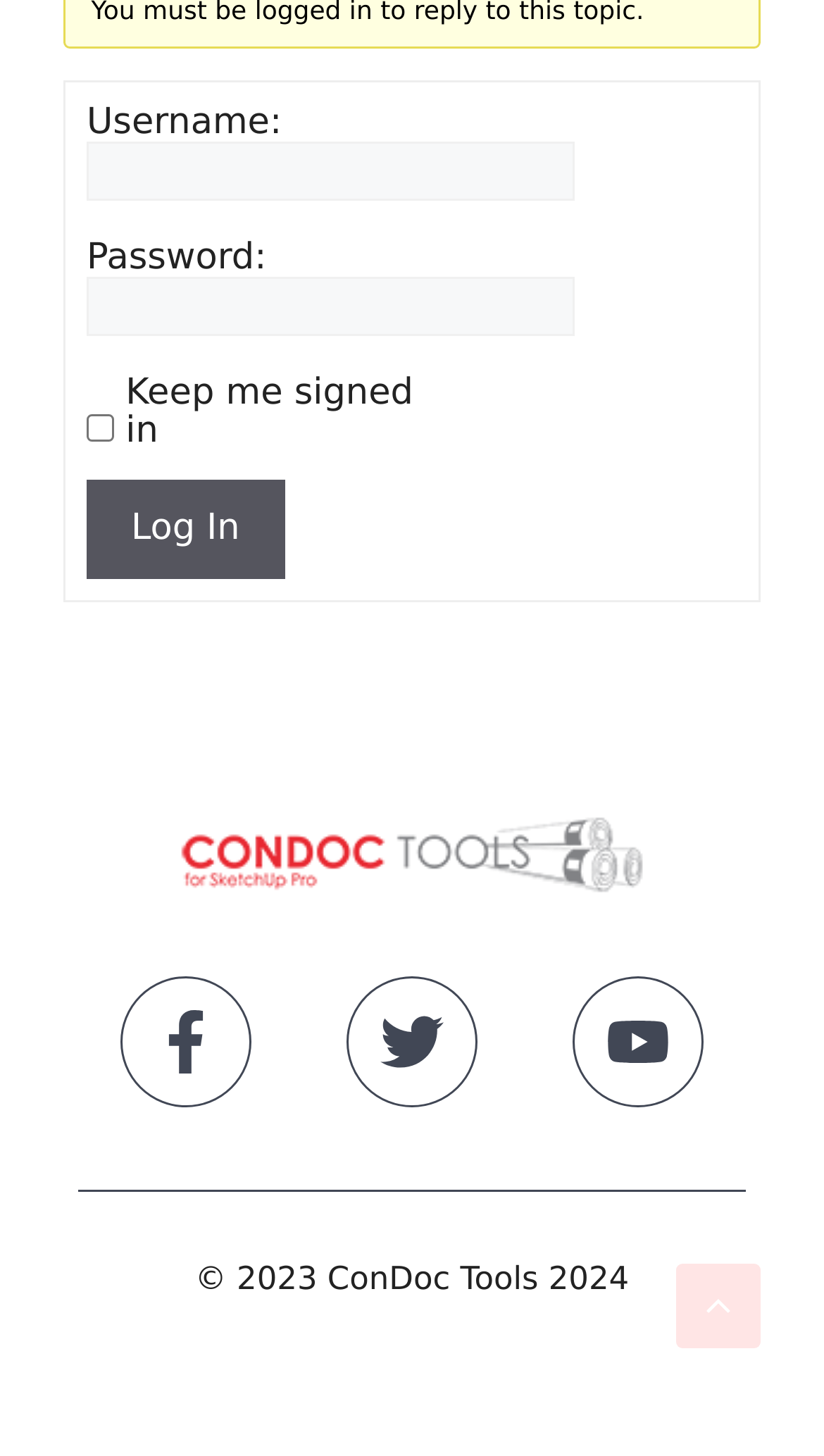What is the purpose of the checkbox?
Give a detailed and exhaustive answer to the question.

The checkbox is located below the password input field and is labeled 'Keep me signed in'. Its purpose is to allow users to stay logged in to their account for a longer period of time.